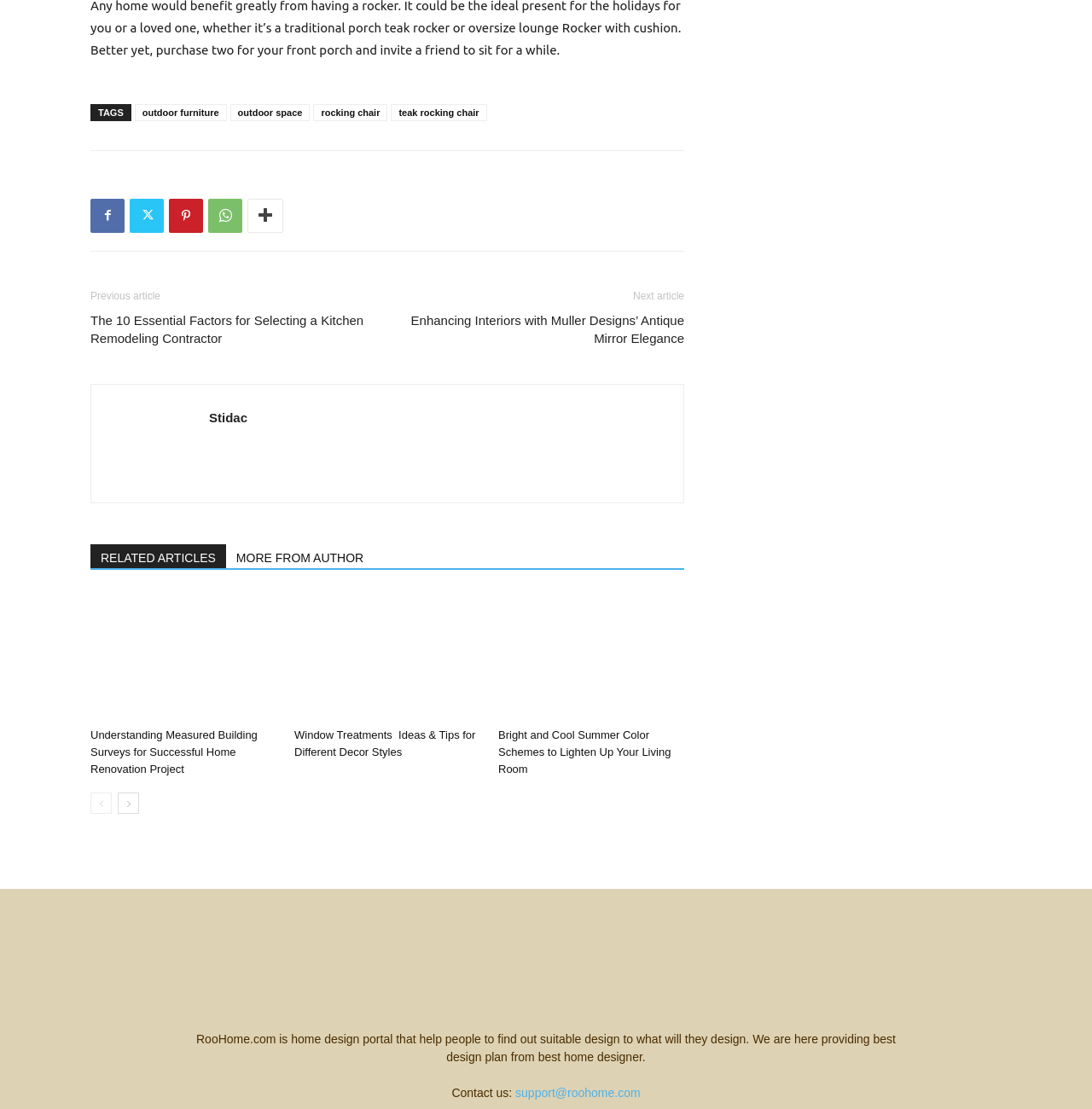Give a one-word or one-phrase response to the question: 
What is the text of the first link in the footer?

outdoor furniture